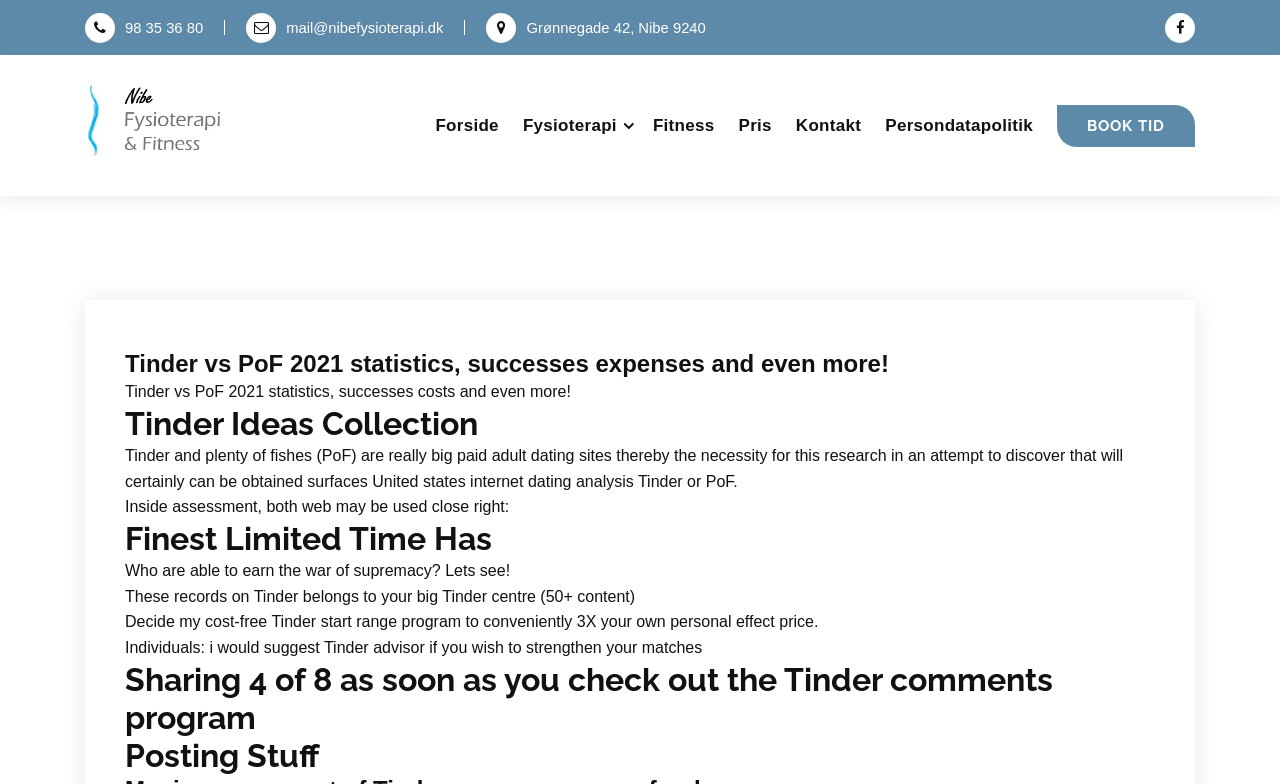Indicate the bounding box coordinates of the element that needs to be clicked to satisfy the following instruction: "Click the 'Kontakt' link". The coordinates should be four float numbers between 0 and 1, i.e., [left, top, right, bottom].

[0.612, 0.135, 0.683, 0.186]